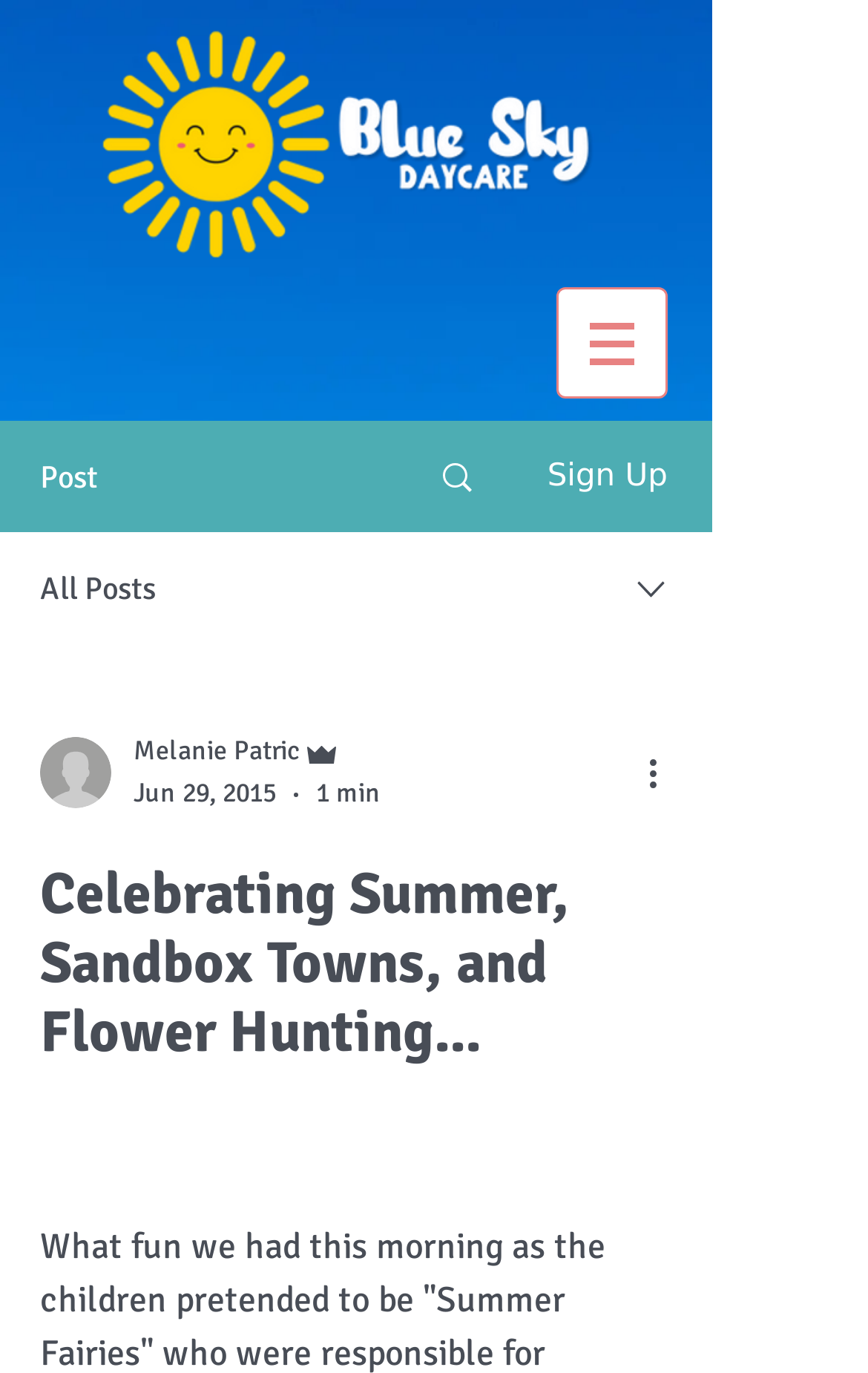Offer a detailed explanation of the webpage layout and contents.

This webpage appears to be a blog post or article about a summer activity with children. At the top of the page, there is a navigation menu labeled "Site" with a button that has a popup menu. To the right of the navigation menu, there is a small image.

Below the navigation menu, there is a large image that takes up most of the width of the page, depicting a blue sky. Above this image, there are several elements, including a "Post" label, a link with an image, a "Sign Up" button, and an "All Posts" label.

To the right of the "All Posts" label, there is a small image. Below these elements, there is a combobox with a dropdown menu. The combobox contains a writer's picture, the author's name "Melanie Patric", the label "Admin", the date "Jun 29, 2015", and the time "1 min".

Further down the page, there is a button labeled "More actions" with an image. Below this button, there is a heading that reads "Celebrating Summer, Sandbox Towns, and Flower Hunting...". This heading is followed by a block of text that describes the activity, mentioning children pretending to be "Summer Fairies" and showing bees where the nectar is. The text also mentions the children racing around.